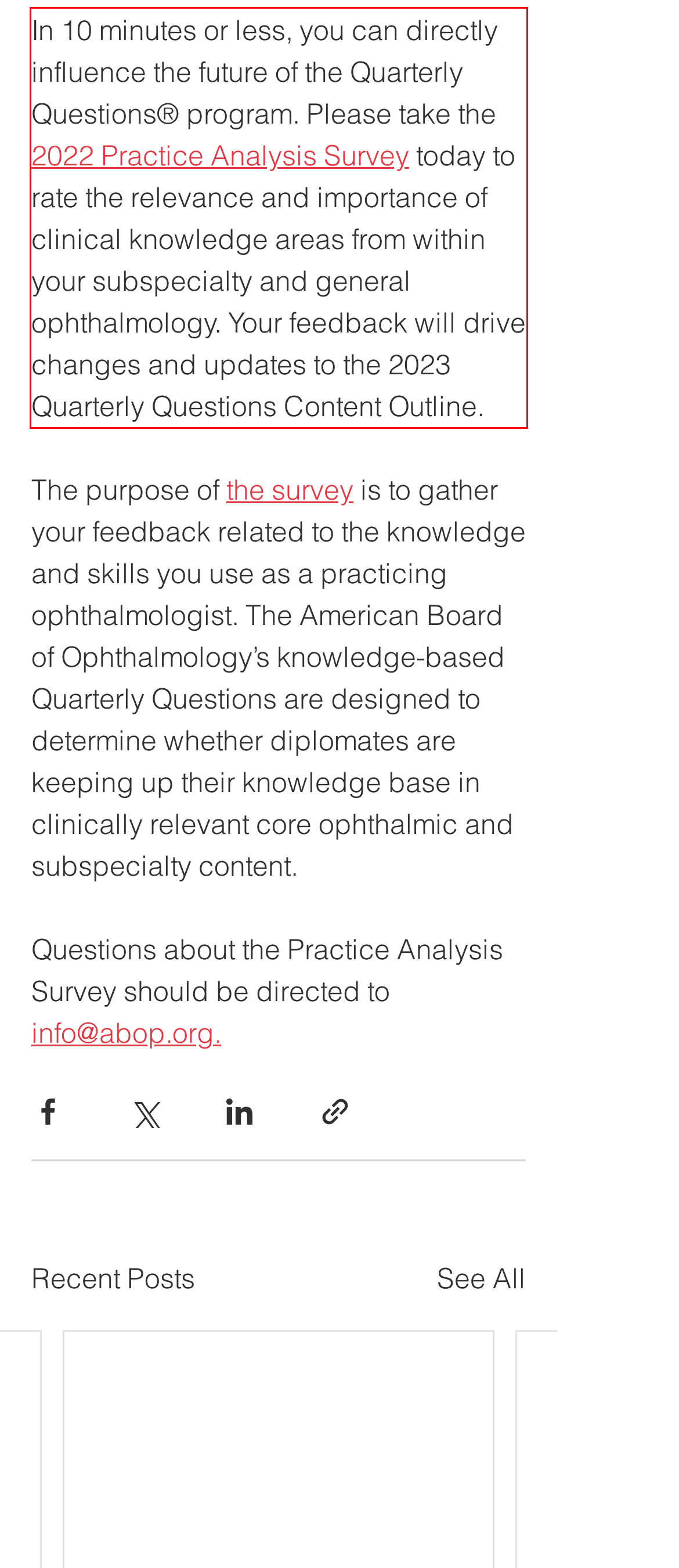Examine the screenshot of the webpage, locate the red bounding box, and perform OCR to extract the text contained within it.

In 10 minutes or less, you can directly influence the future of the Quarterly Questions® program. Please take the 2022 Practice Analysis Survey today to rate the relevance and importance of clinical knowledge areas from within your subspecialty and general ophthalmology. Your feedback will drive changes and updates to the 2023 Quarterly Questions Content Outline.